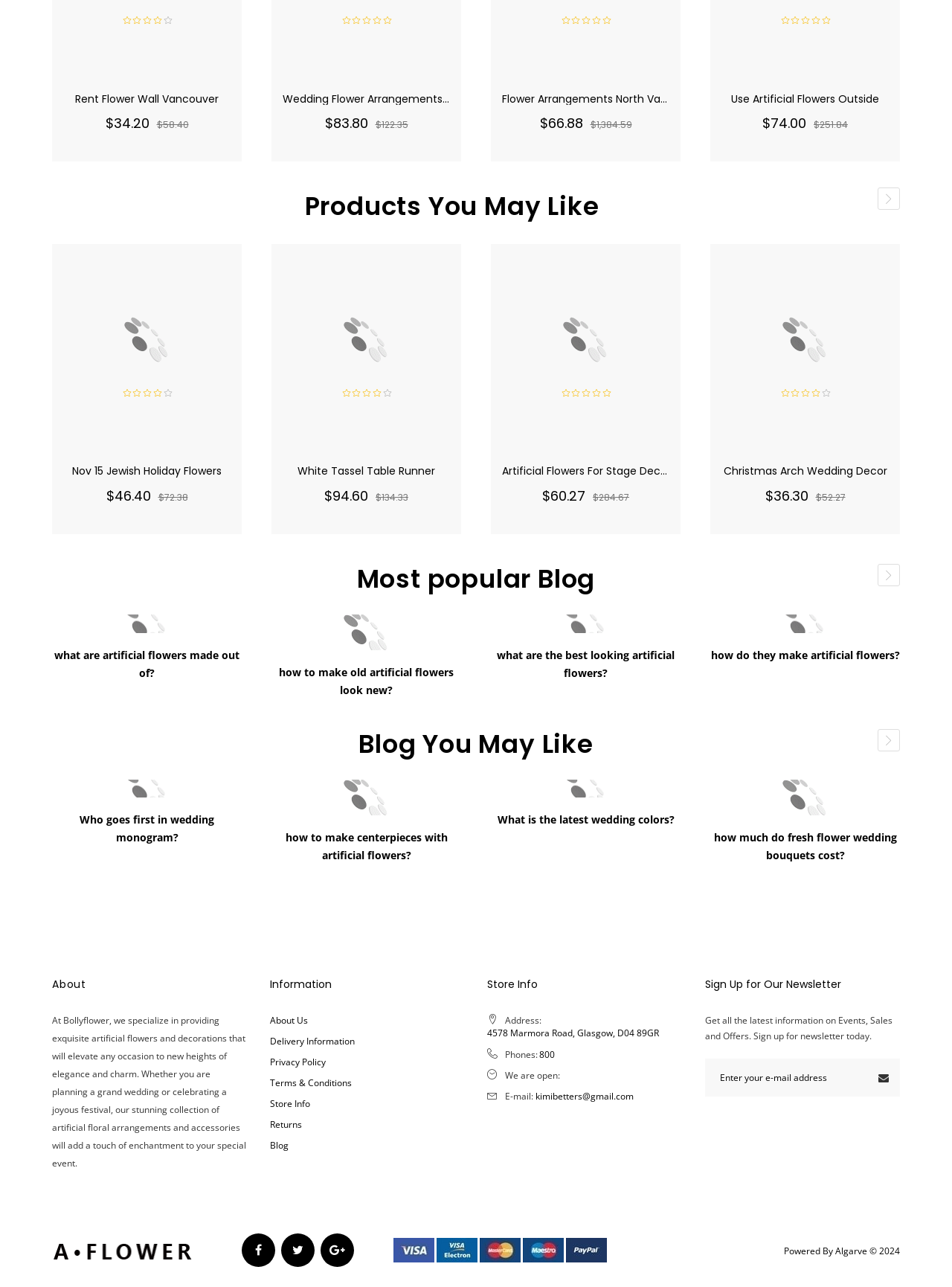Please identify the bounding box coordinates of the area I need to click to accomplish the following instruction: "Read the blog 'what are artificial flowers made out of?'".

[0.055, 0.477, 0.254, 0.492]